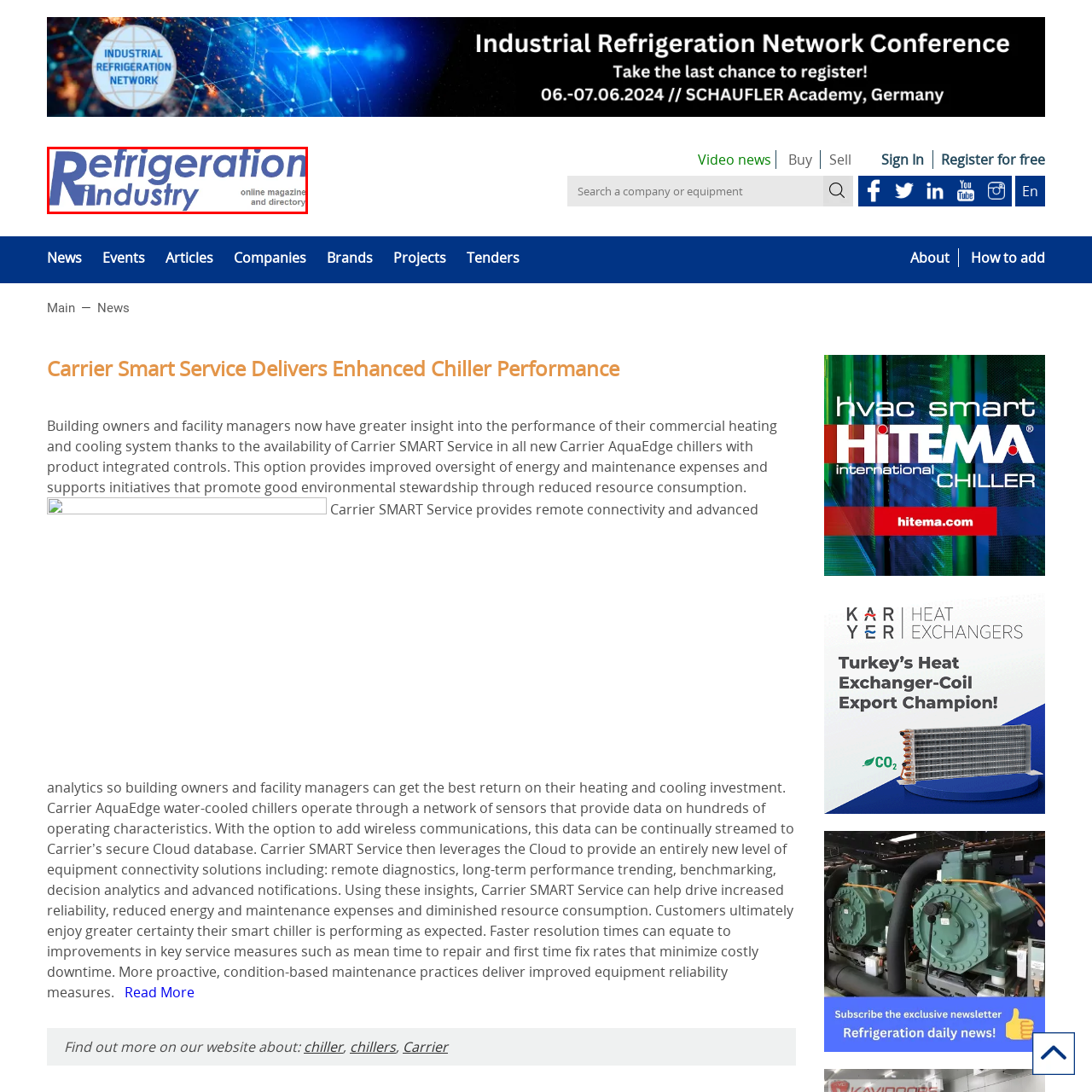Focus on the area highlighted by the red bounding box and give a thorough response to the following question, drawing from the image: What is unique about the letter 'R' in the logo?

The caption states that the letter 'R' is larger than the rest of the text, creating a striking visual element, which suggests that the uniqueness of the letter 'R' lies in its larger size compared to the other letters in the logo.